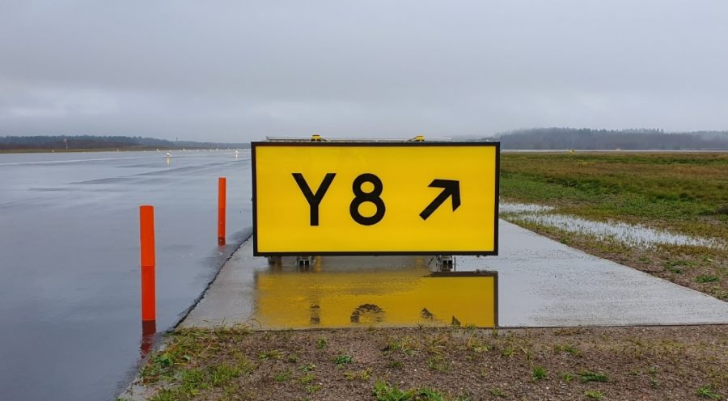What is the weather condition suggested by the scene?
Please provide a comprehensive answer based on the information in the image.

The weather condition suggested by the scene is rain because the caption mentions that the pavement is 'wet', implying that it has recently rained, and the gray, overcast sky also supports this conclusion.